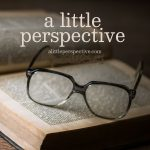Create a detailed narrative that captures the essence of the image.

The image features a close-up view of a pair of stylish black glasses resting on an open book, which displays intricate text on its pages. Above this visual, the title reads "a little perspective," emphasizing the theme of gaining insights and understanding. The subtle lighting accentuates the glasses, creating a warm and inviting atmosphere. This imagery is associated with the website "alittleperspective.com," suggesting a focus on thoughtful reflections and explorations of various topics.